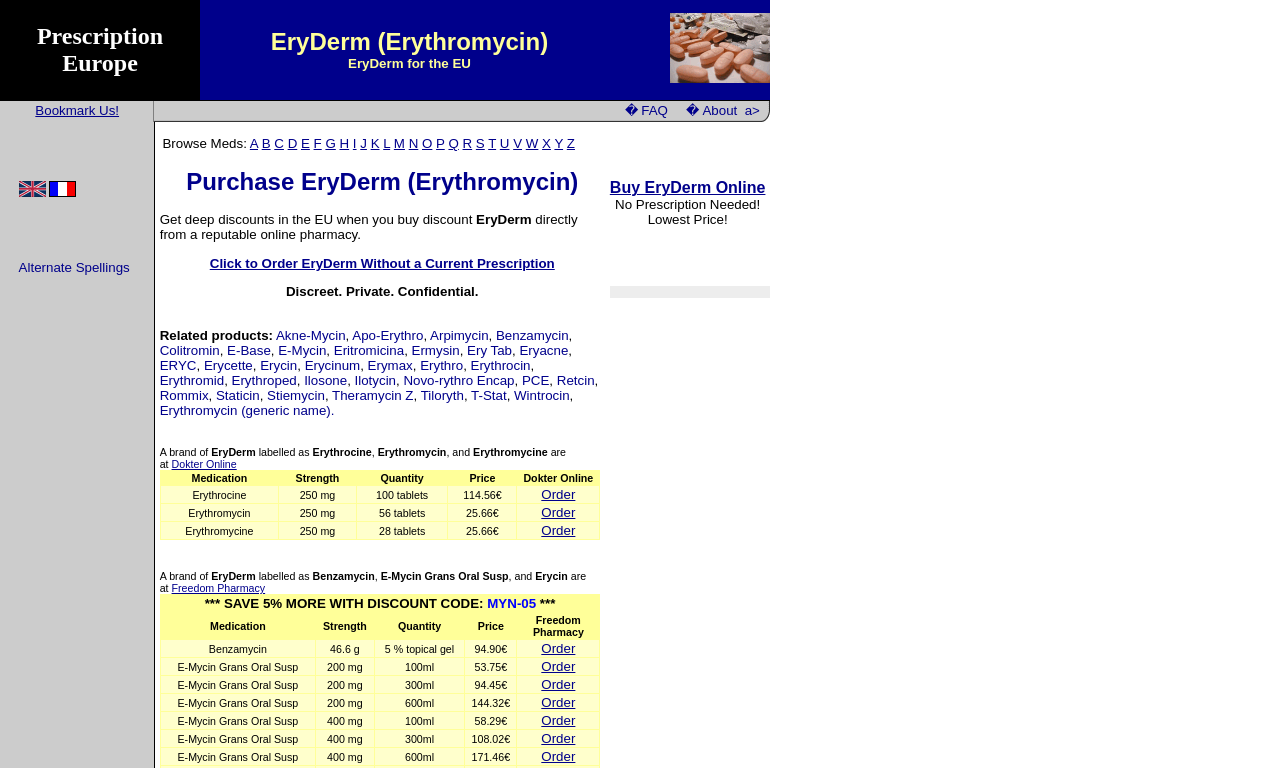Bounding box coordinates are specified in the format (top-left x, top-left y, bottom-right x, bottom-right y). All values are floating point numbers bounded between 0 and 1. Please provide the bounding box coordinate of the region this sentence describes: � About a>

[0.531, 0.134, 0.594, 0.154]